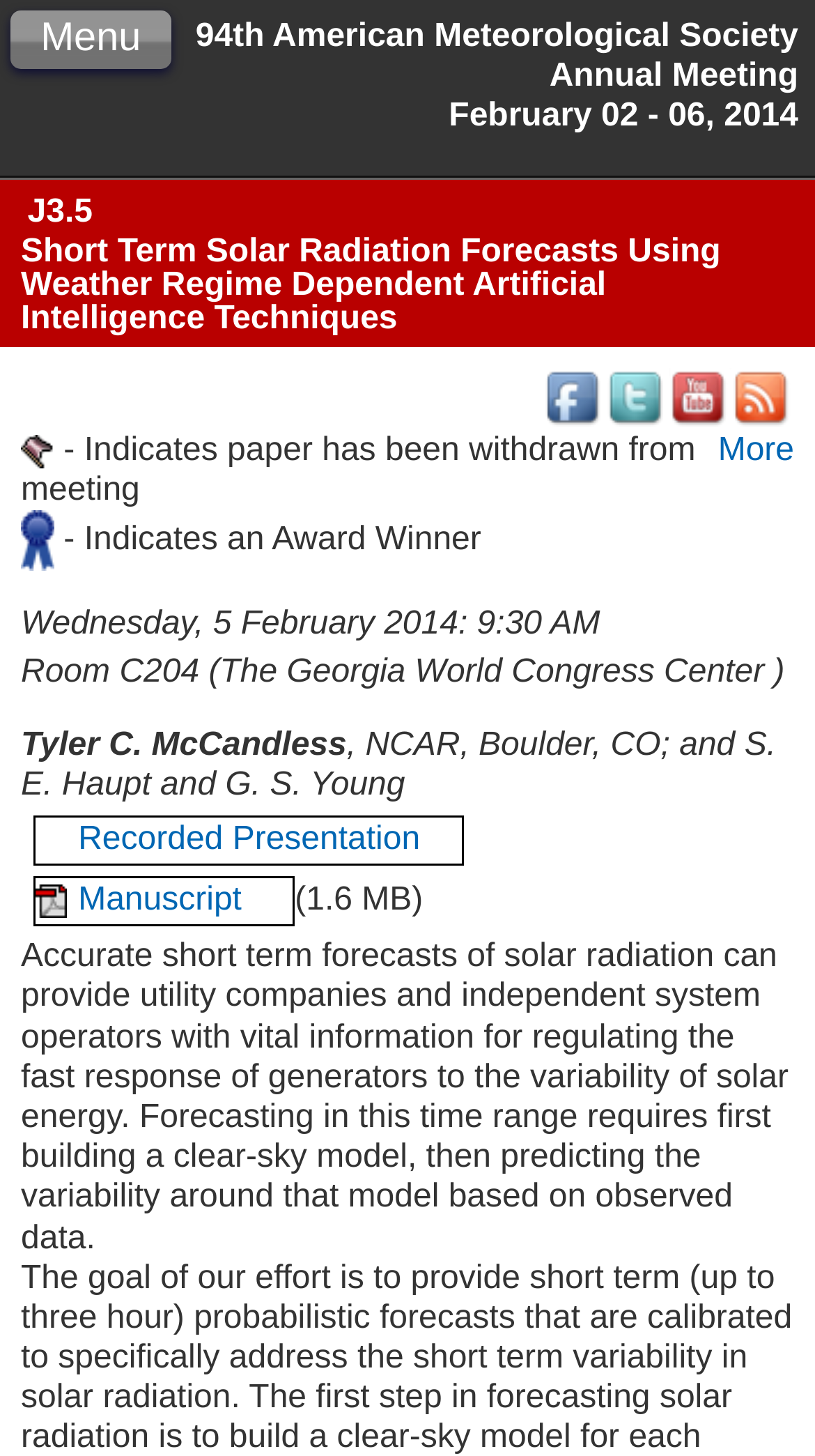Identify the coordinates of the bounding box for the element described below: "Menu". Return the coordinates as four float numbers between 0 and 1: [left, top, right, bottom].

[0.013, 0.006, 0.21, 0.046]